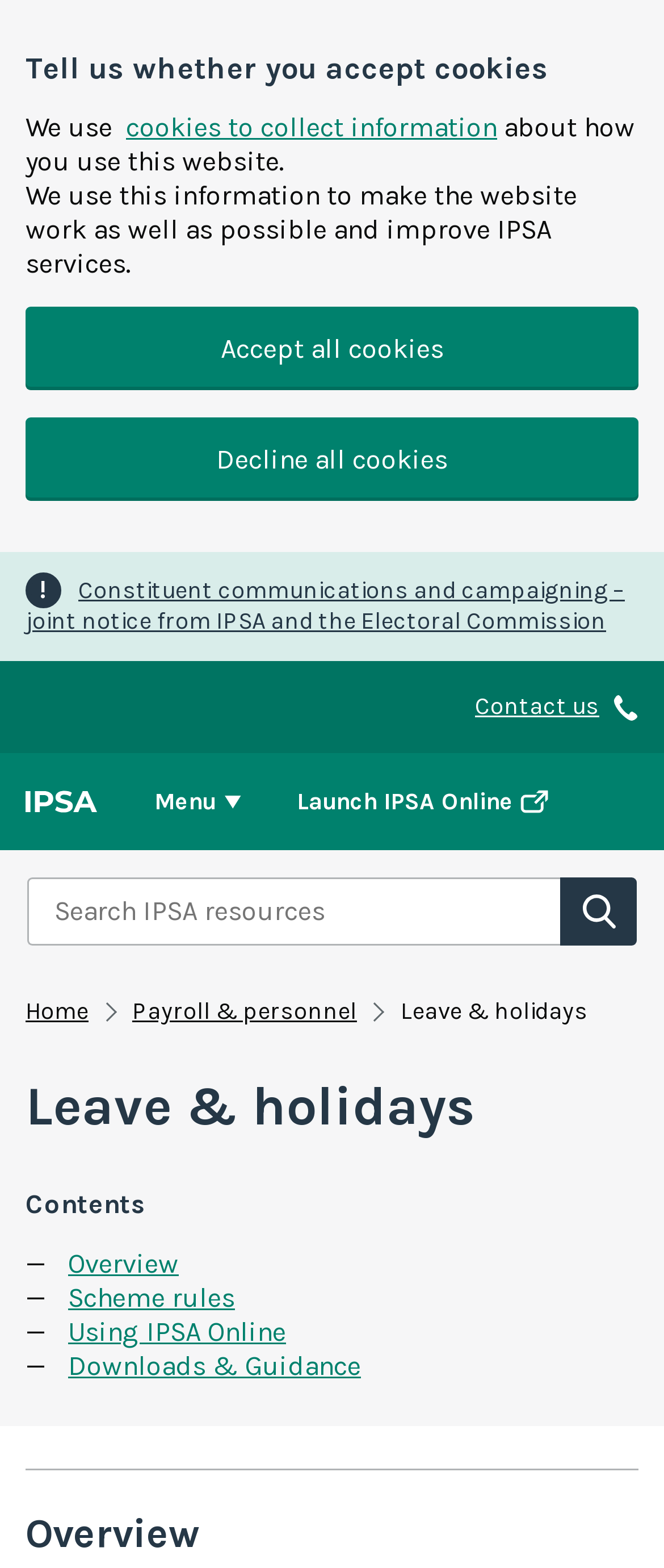Given the element description "Menu" in the screenshot, predict the bounding box coordinates of that UI element.

[0.17, 0.48, 0.426, 0.543]